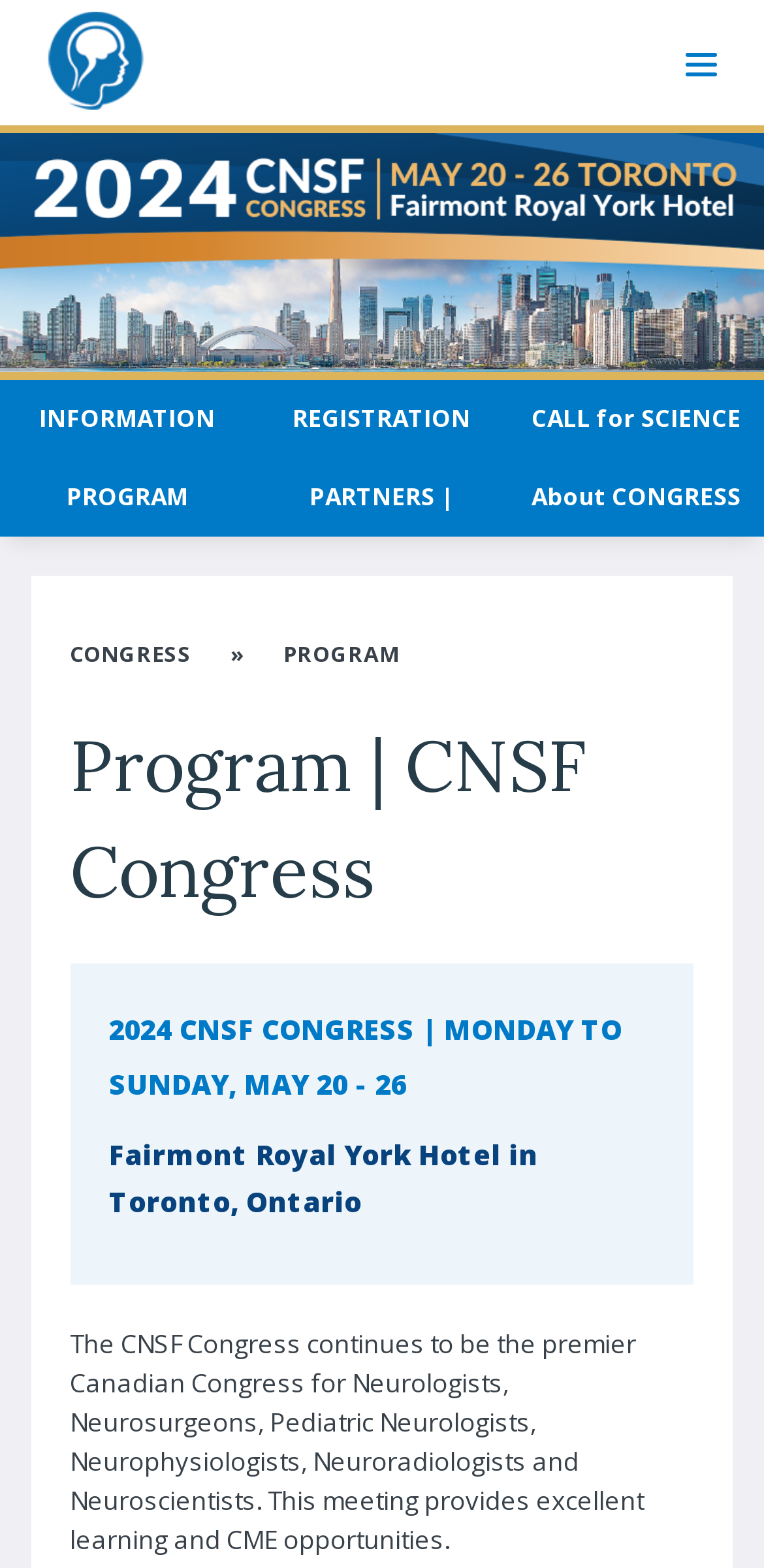Show the bounding box coordinates of the element that should be clicked to complete the task: "Learn about CNSF governance".

[0.077, 0.245, 0.923, 0.27]